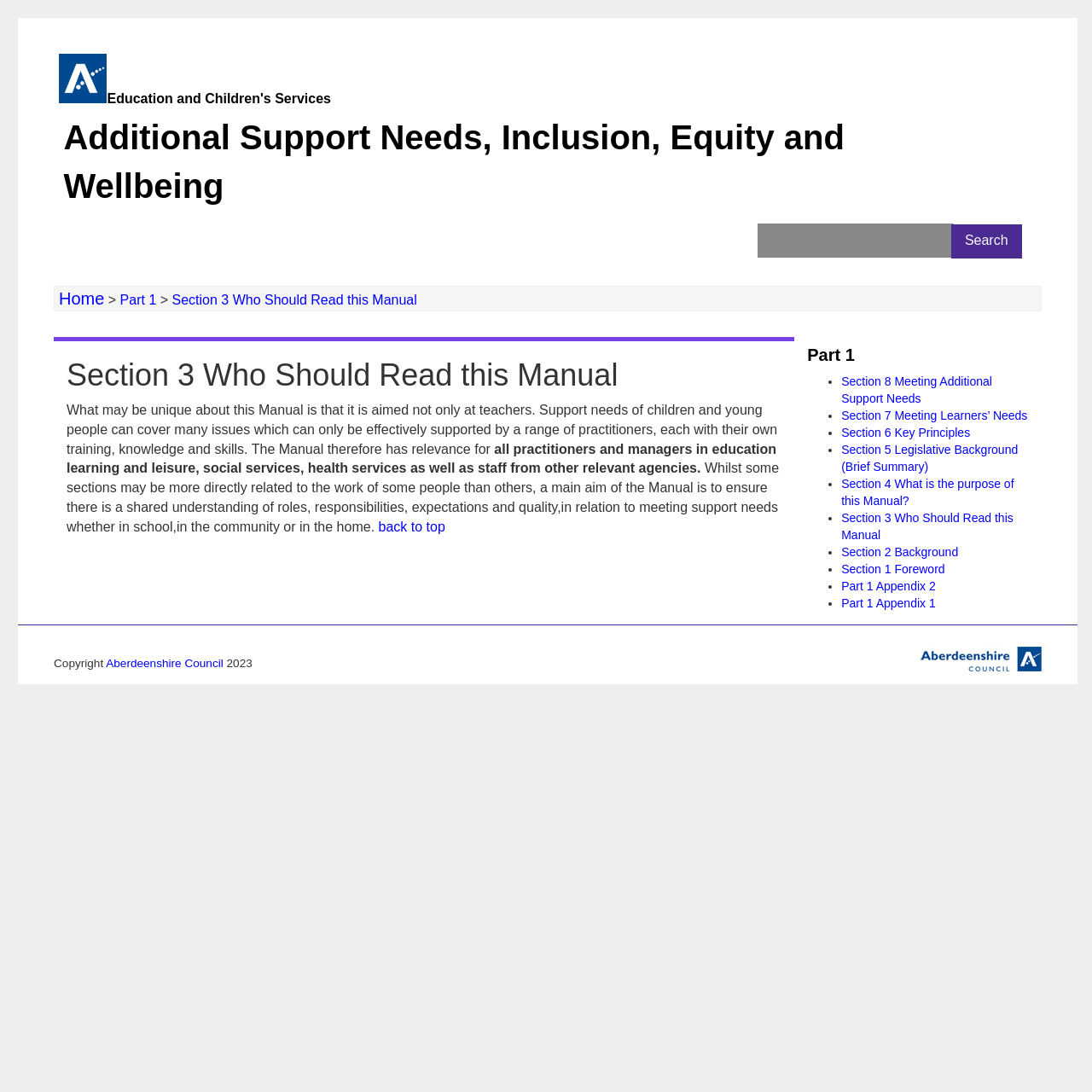Answer the following inquiry with a single word or phrase:
What is the focus of Part 1 of the manual?

Meeting learners' needs